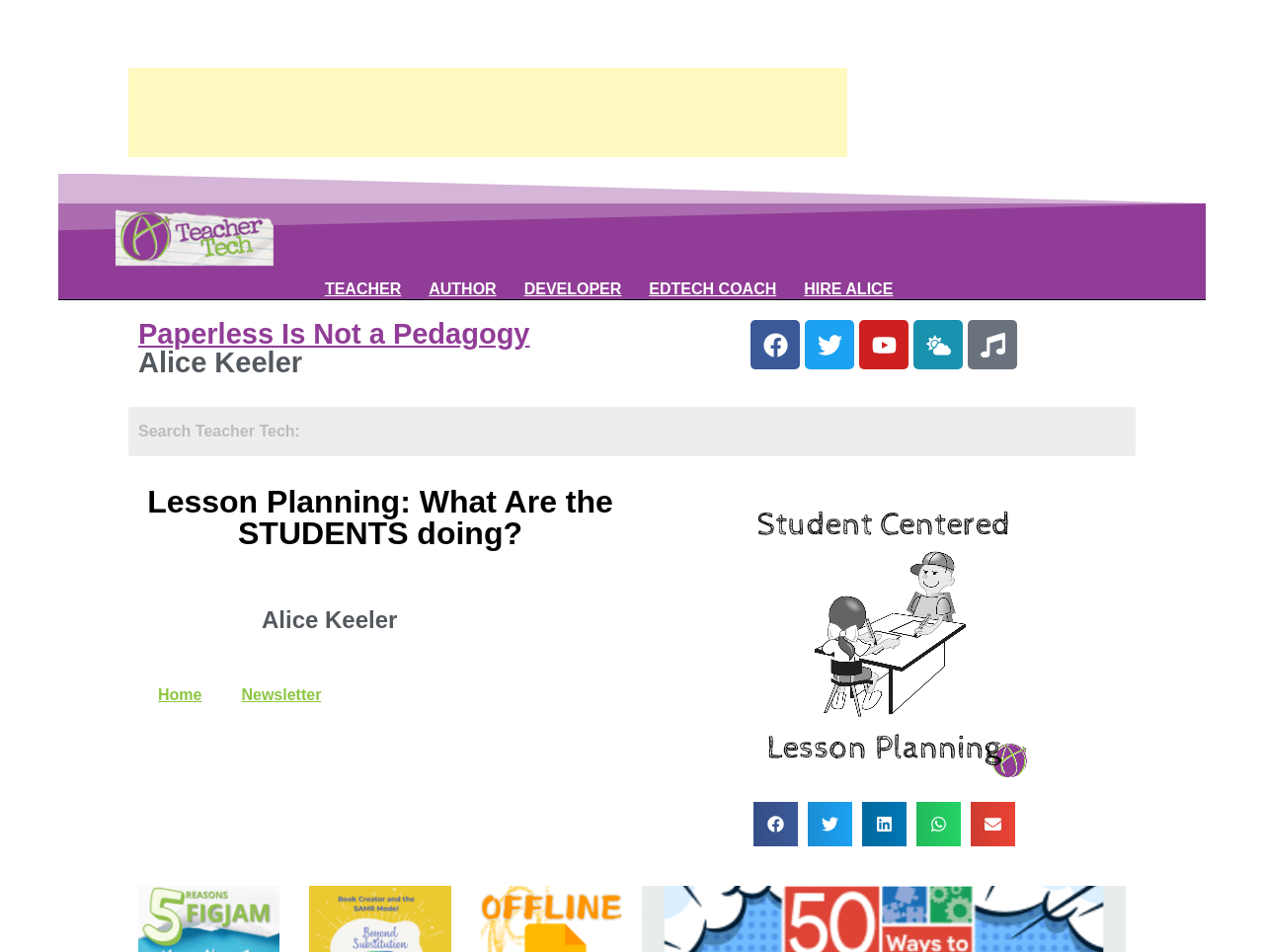Offer a detailed explanation of the webpage layout and contents.

This webpage is about lesson planning, specifically focusing on student-centered approaches. At the top, there is a logo image and a link to the "Teacher Tech blog with Alice Keeler". Below this, there are five links to different roles or titles, including "TEACHER", "AUTHOR", "DEVELOPER", "EDTECH COACH", and "HIRE ALICE". 

To the right of these links, there are three social media links, including "Facebook", "Twitter", and "Youtube", each accompanied by an icon image. 

Further down, there is a heading that reads "Paperless Is Not a Pedagogy", which is also a link. Below this, there is another heading with the name "Alice Keeler". 

On the right side of the page, there is a search bar with a tab list below it. The search bar is accompanied by a search icon image. 

The main content of the page starts with a heading that reads "Lesson Planning: What Are the STUDENTS doing?". Below this, there is an image related to student-centered lesson plans. 

At the bottom of the page, there are several buttons to share the content on various social media platforms, including Facebook, Twitter, LinkedIn, WhatsApp, and email. Each button is accompanied by an icon image.